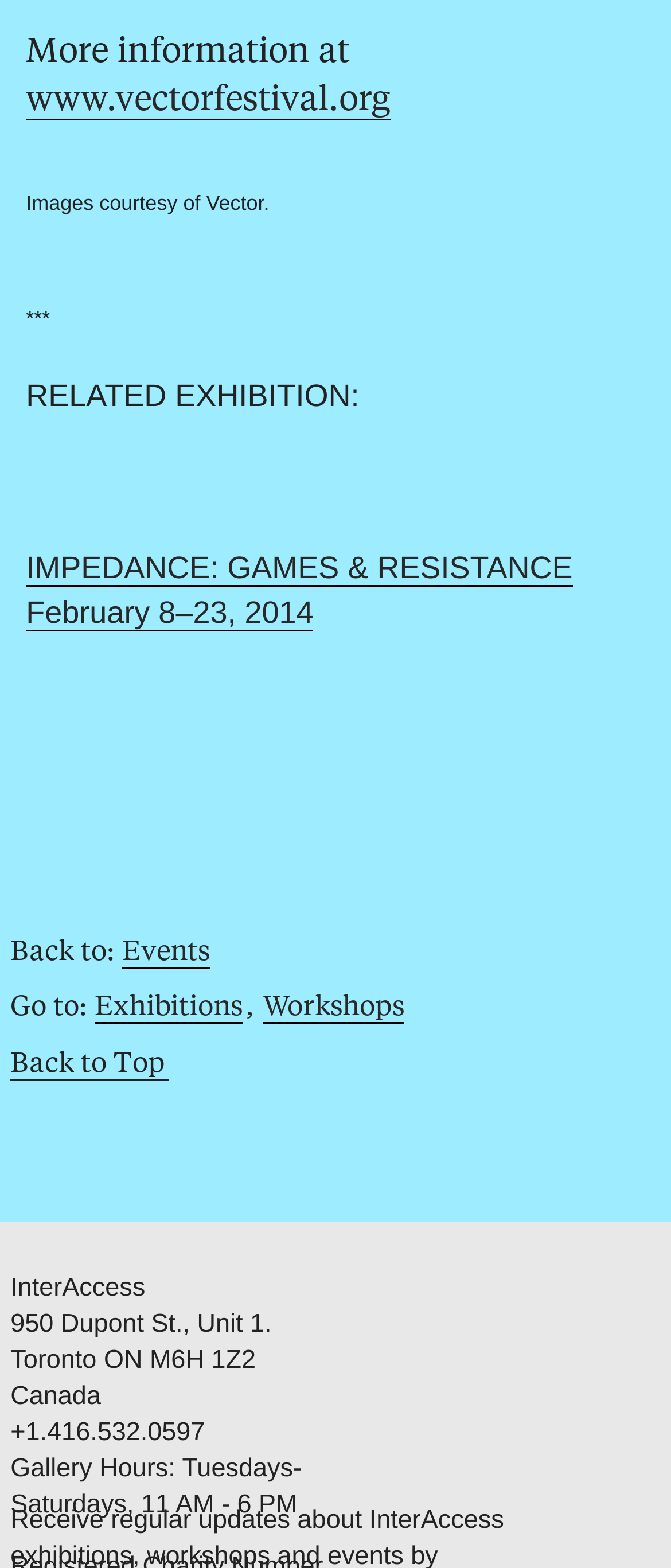Find the bounding box coordinates of the element you need to click on to perform this action: 'go back'. The coordinates should be represented by four float values between 0 and 1, in the format [left, top, right, bottom].

None